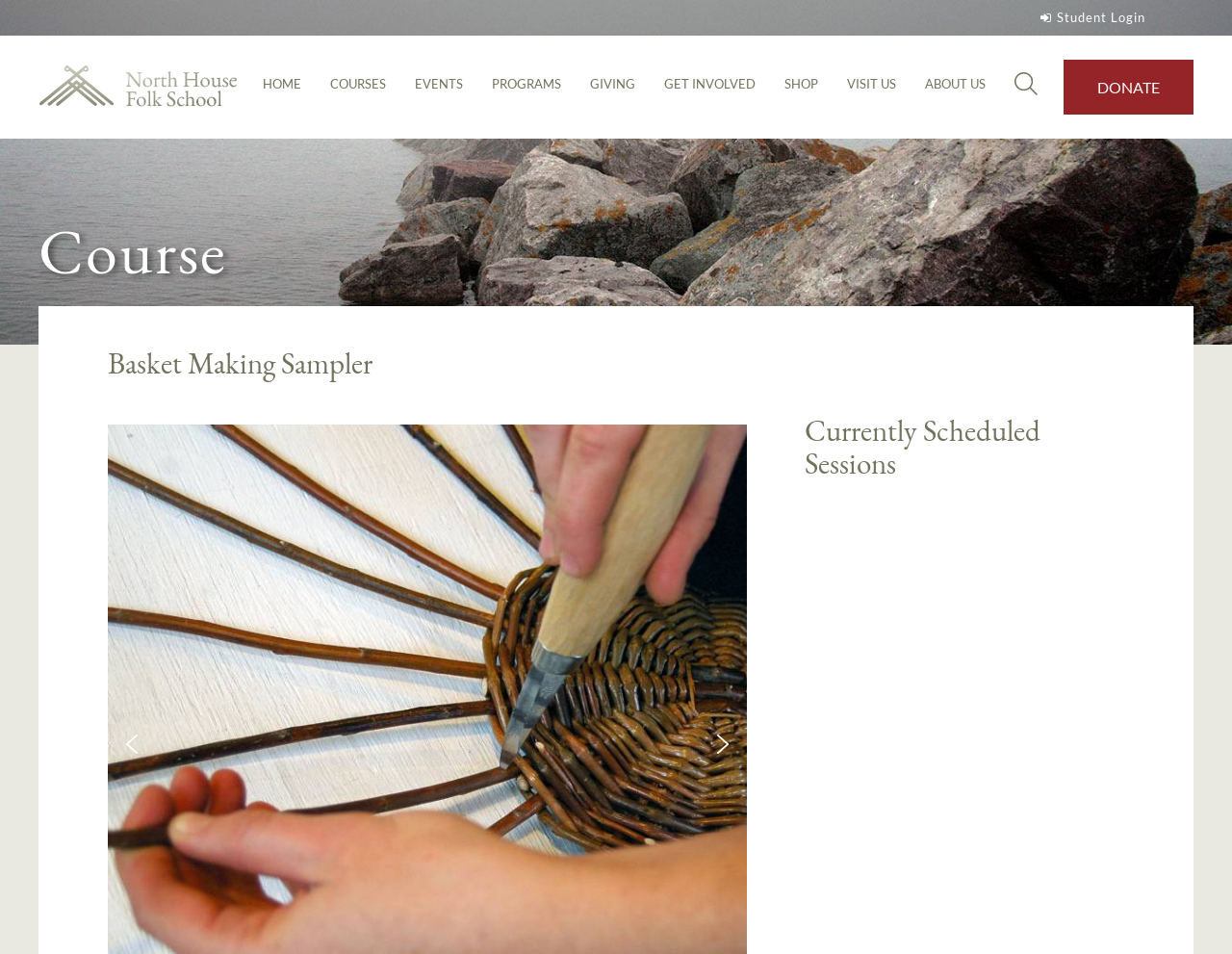Provide a single word or phrase to answer the given question: 
What is the title of the current course?

Basket Making Sampler